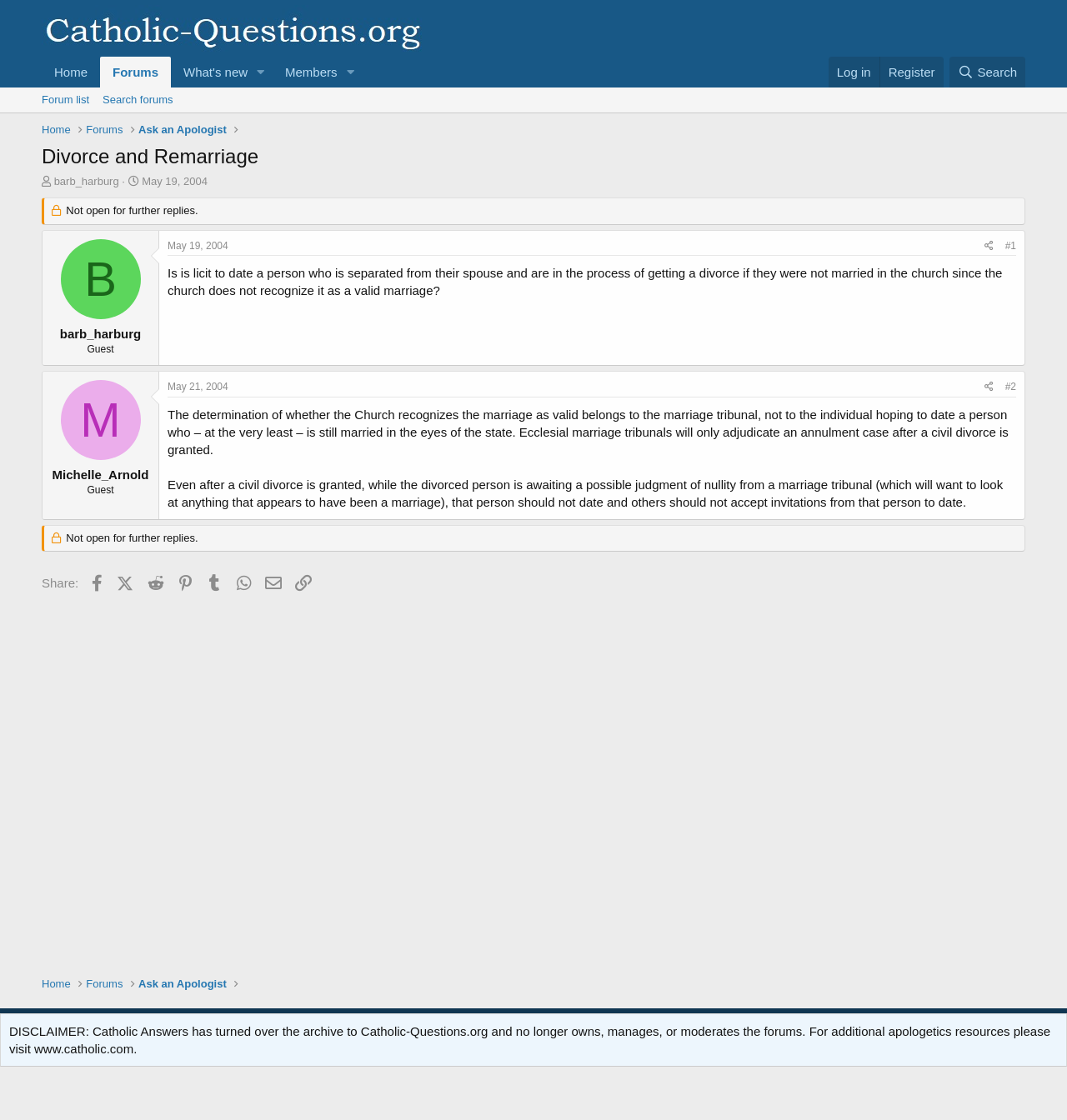Who started the thread?
Please answer the question as detailed as possible.

I found the answer by examining the thread starter information, which is usually displayed near the top of the thread. The text 'barb_harburg' is listed as the thread starter, indicating that they started the conversation.